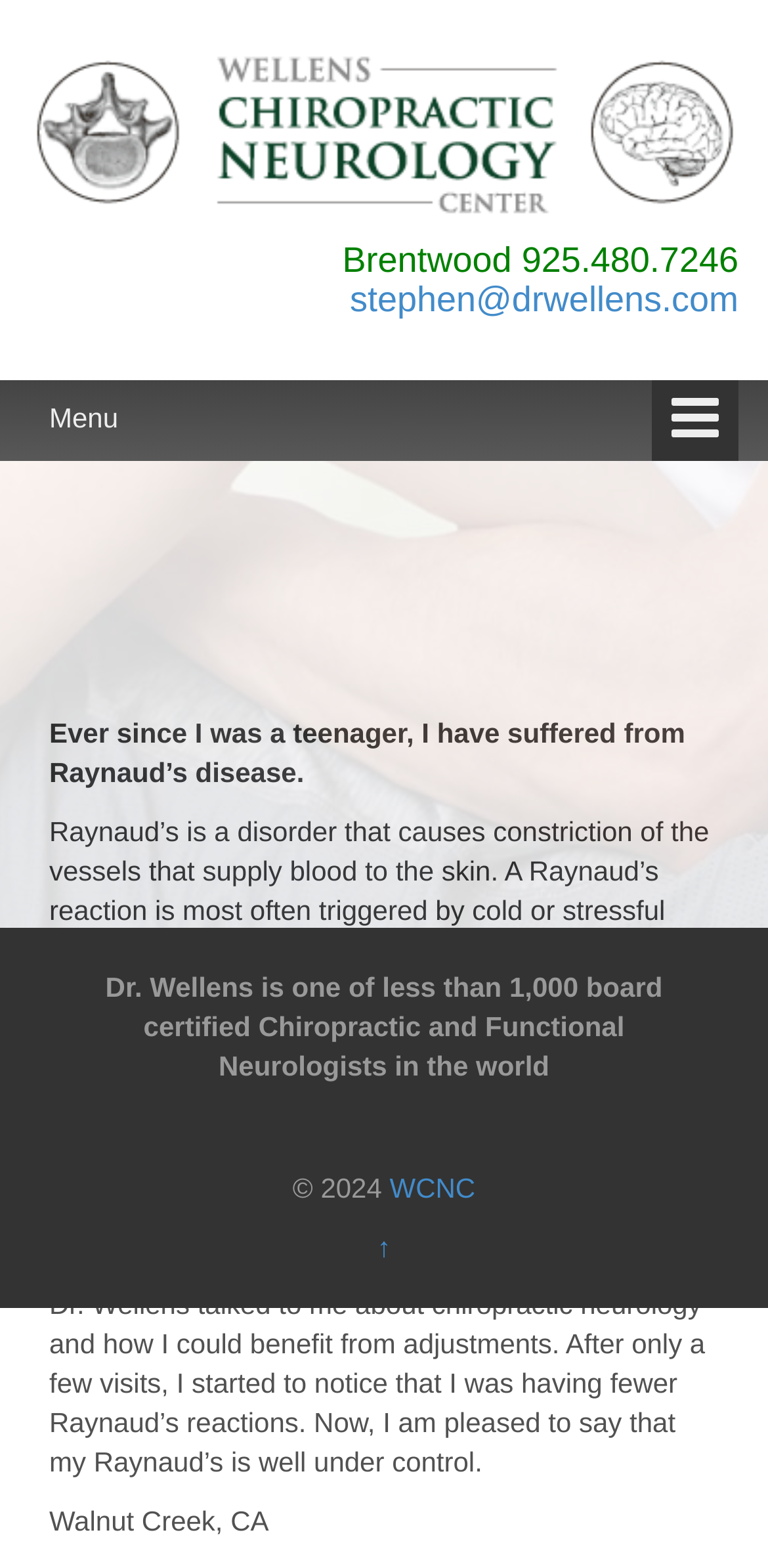Based on the image, please elaborate on the answer to the following question:
What is the name of the doctor mentioned?

I found the answer by reading the text content of the webpage, specifically the section that talks about the patient's experience with Raynaud's disease. The text mentions 'Dr. Wellens' as the doctor who helped the patient control their Raynaud's reactions.